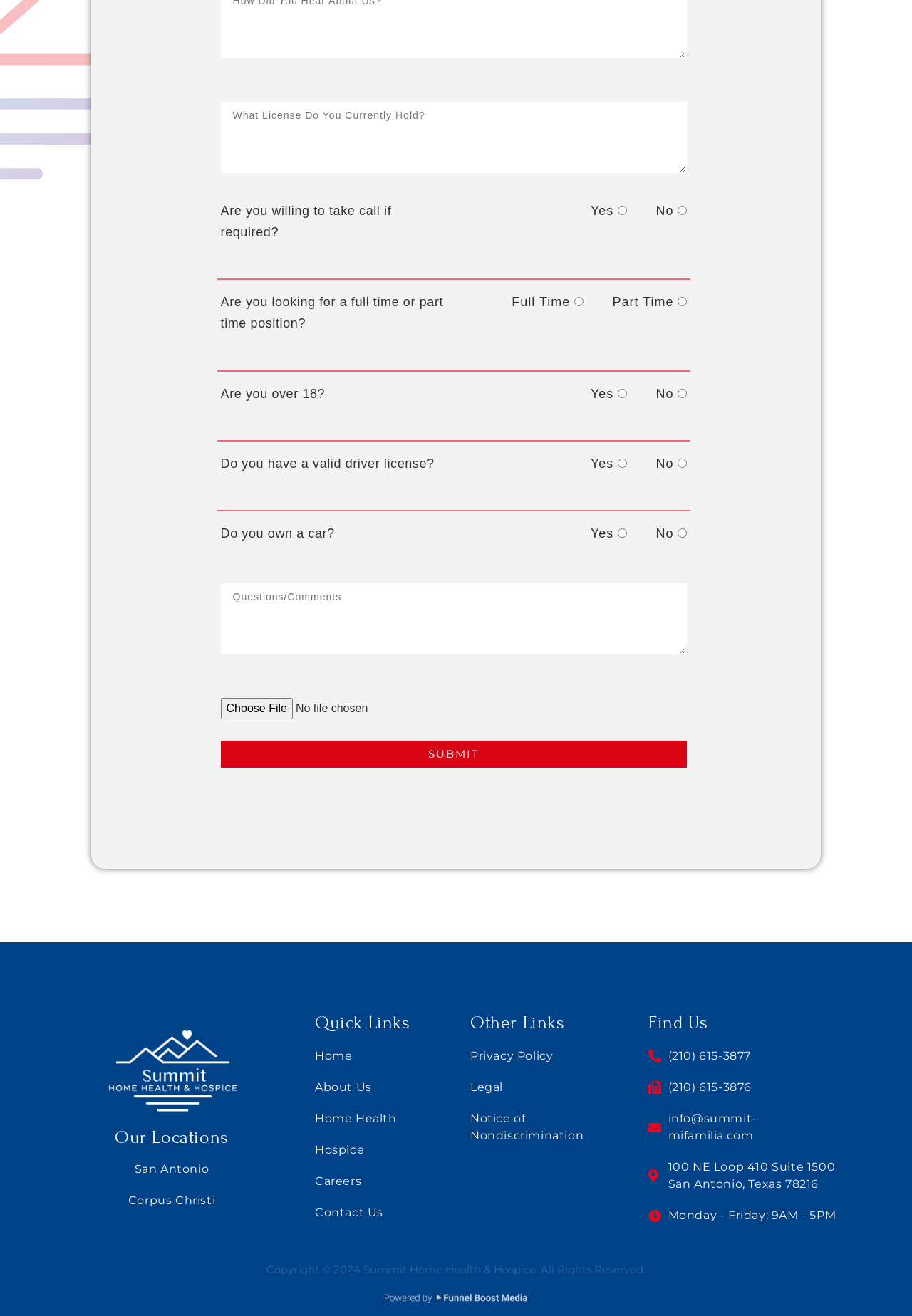What is the company's business hours?
Please provide a single word or phrase as your answer based on the image.

Monday - Friday: 9AM - 5PM